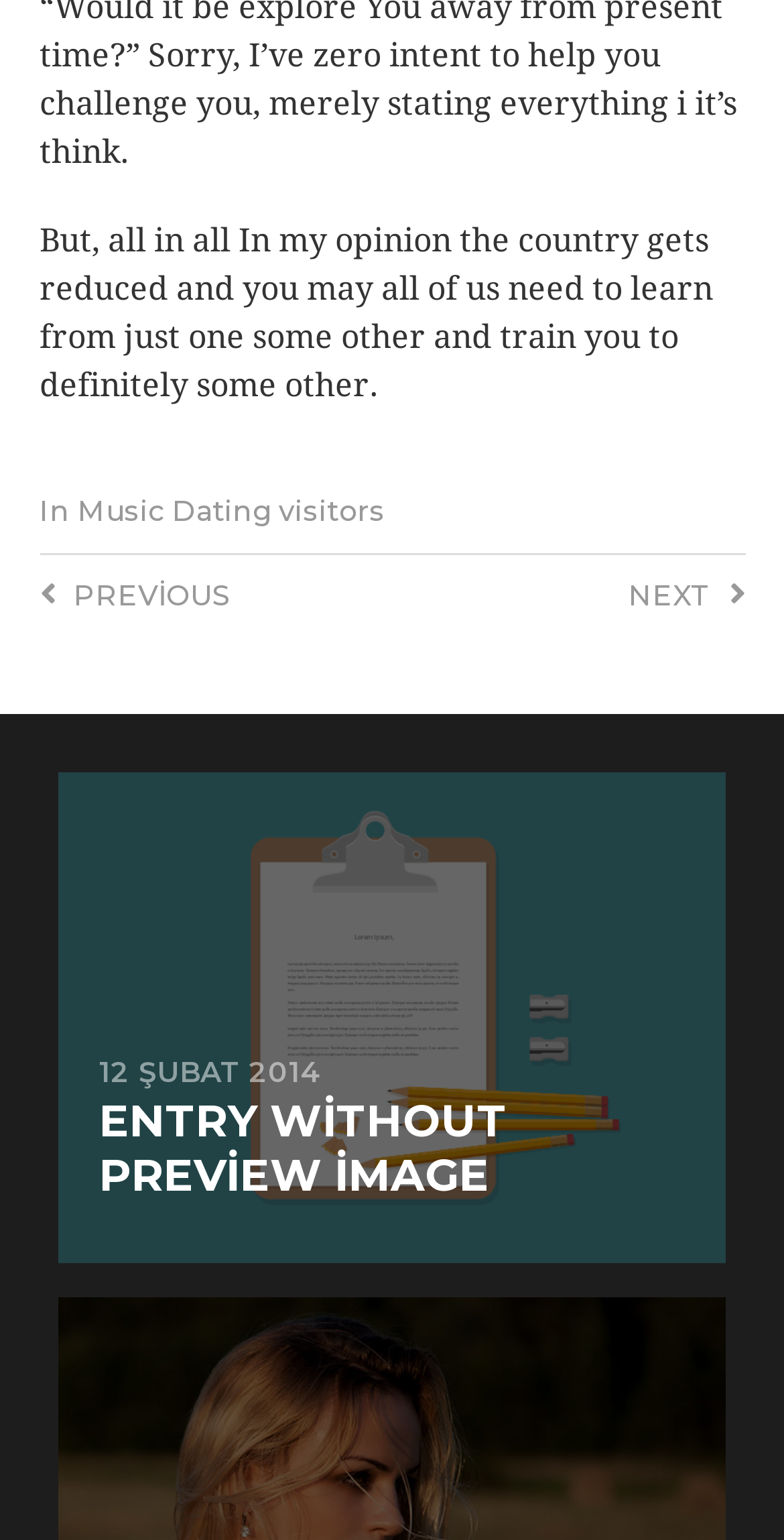Extract the bounding box coordinates for the HTML element that matches this description: "Music Dating visitors". The coordinates should be four float numbers between 0 and 1, i.e., [left, top, right, bottom].

[0.099, 0.32, 0.491, 0.343]